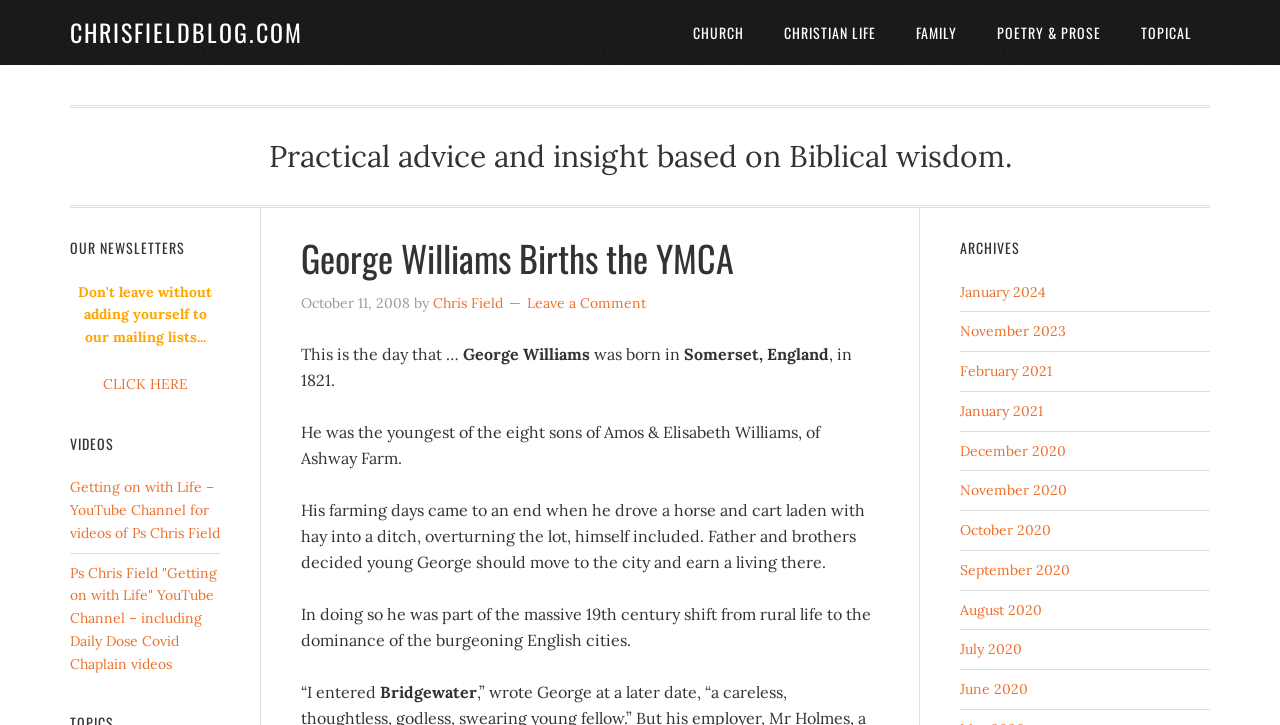Locate the bounding box coordinates of the UI element described by: "Leave a Comment". The bounding box coordinates should consist of four float numbers between 0 and 1, i.e., [left, top, right, bottom].

[0.412, 0.405, 0.505, 0.43]